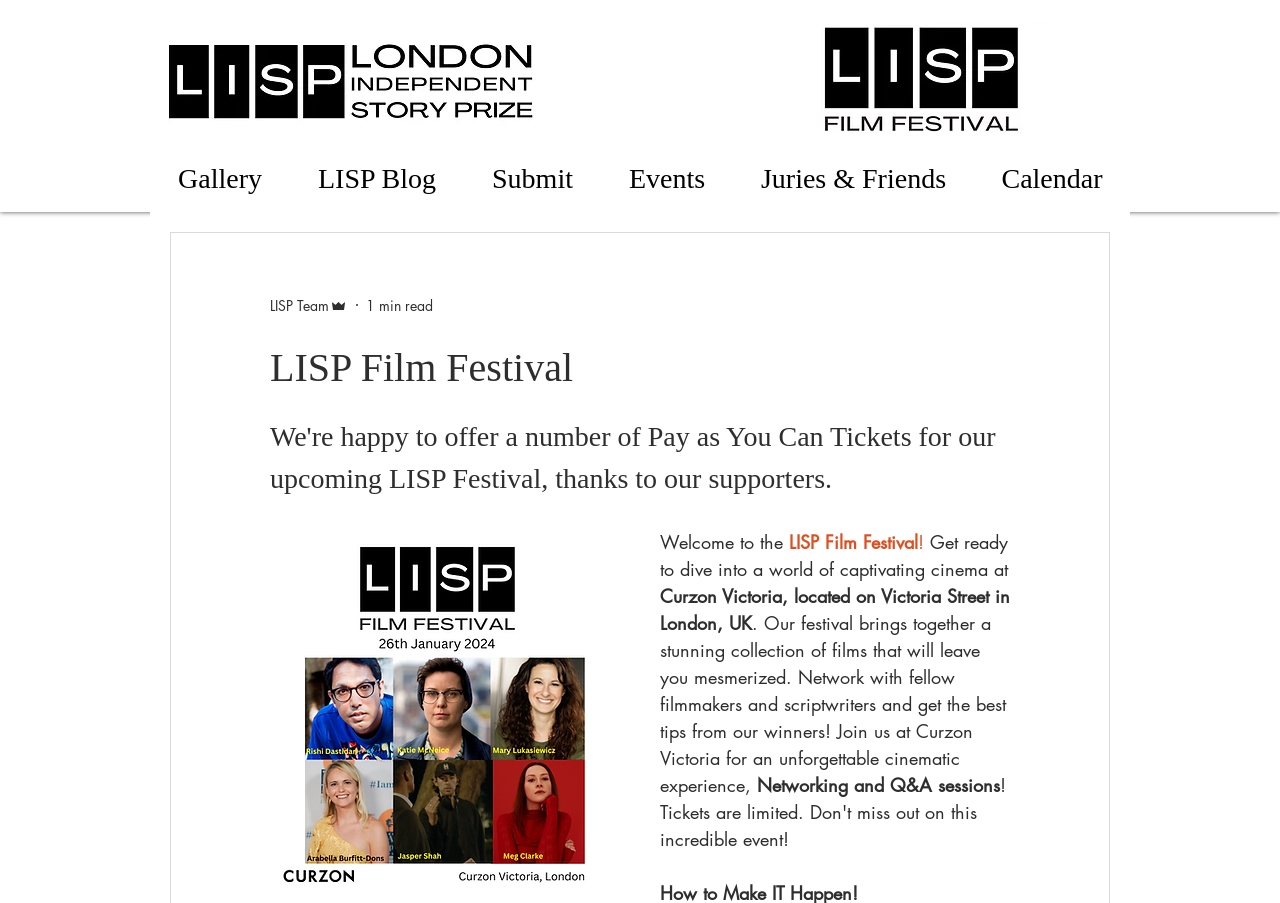Can you specify the bounding box coordinates for the region that should be clicked to fulfill this instruction: "Click the button to get tickets".

[0.211, 0.599, 0.484, 0.987]